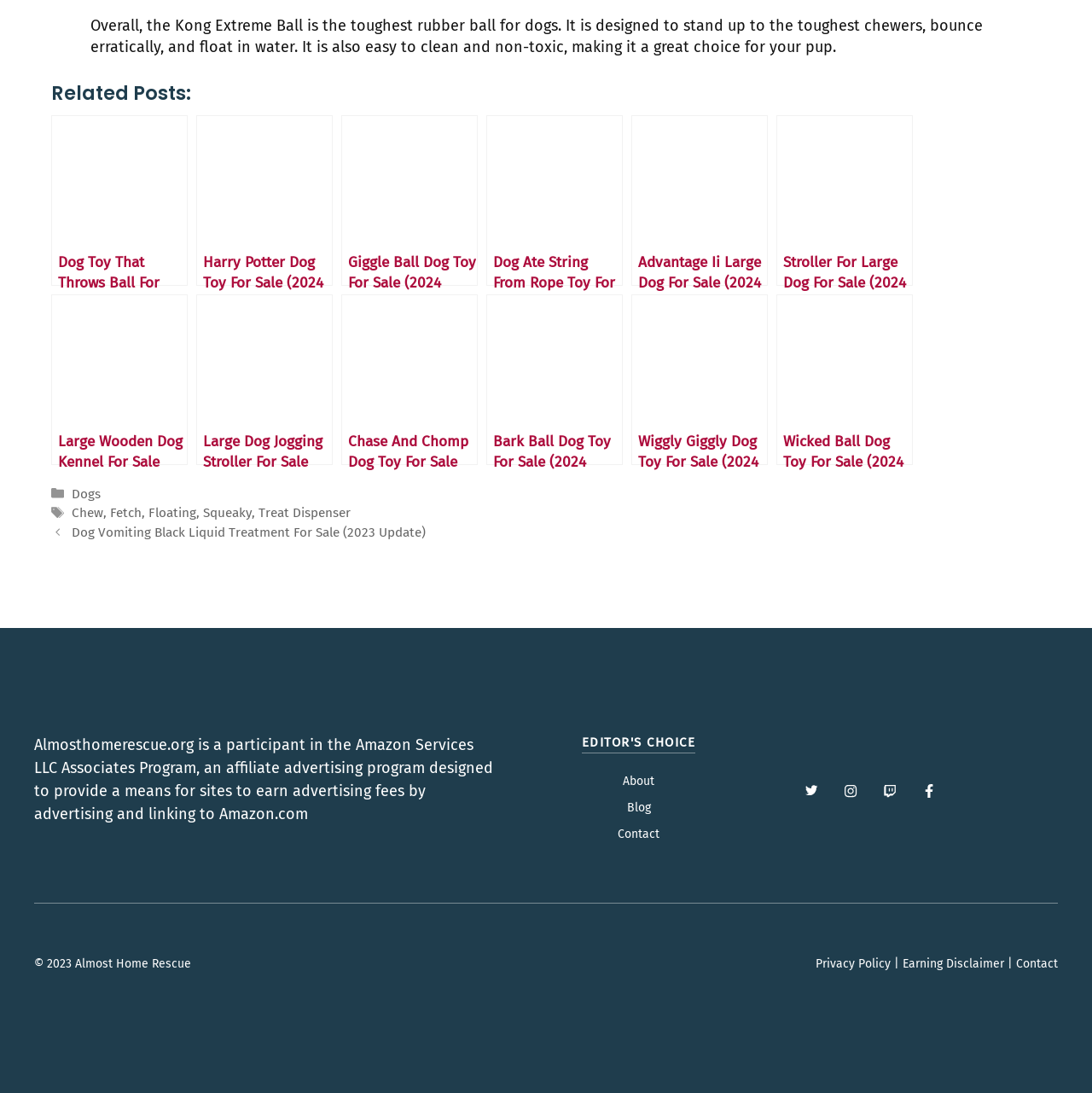Determine the bounding box coordinates of the element that should be clicked to execute the following command: "View the 'Posts' navigation".

[0.047, 0.479, 0.953, 0.497]